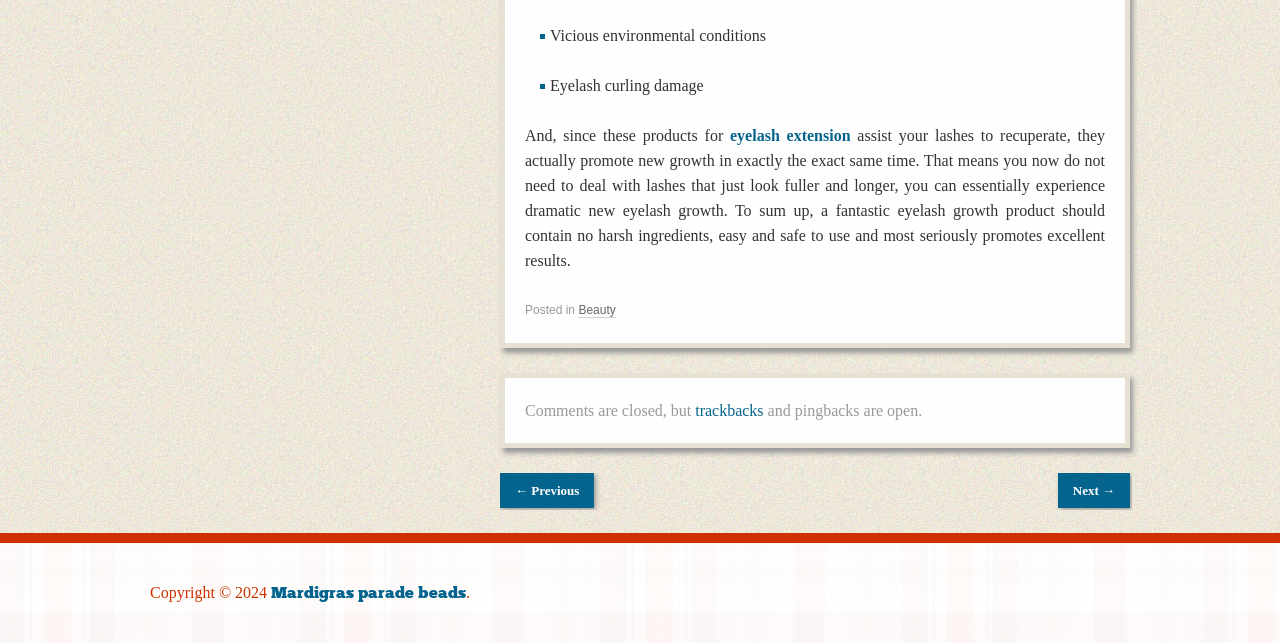What category is the article posted in?
Could you answer the question in a detailed manner, providing as much information as possible?

The article is posted in the 'Beauty' category, as indicated by the link 'Beauty' following the text 'Posted in'.